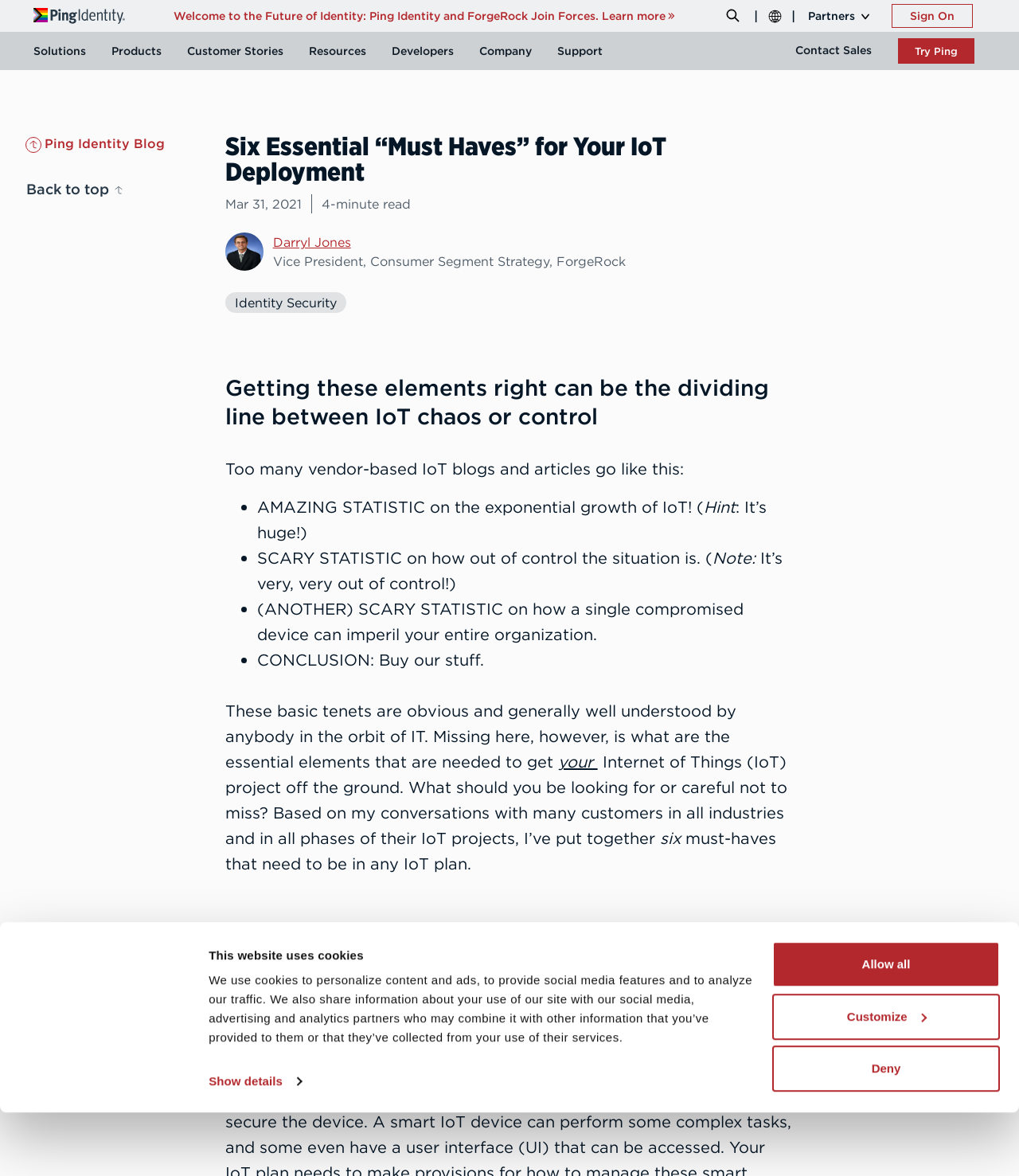Locate the bounding box coordinates of the element that should be clicked to fulfill the instruction: "Use the mortgage calculator".

None